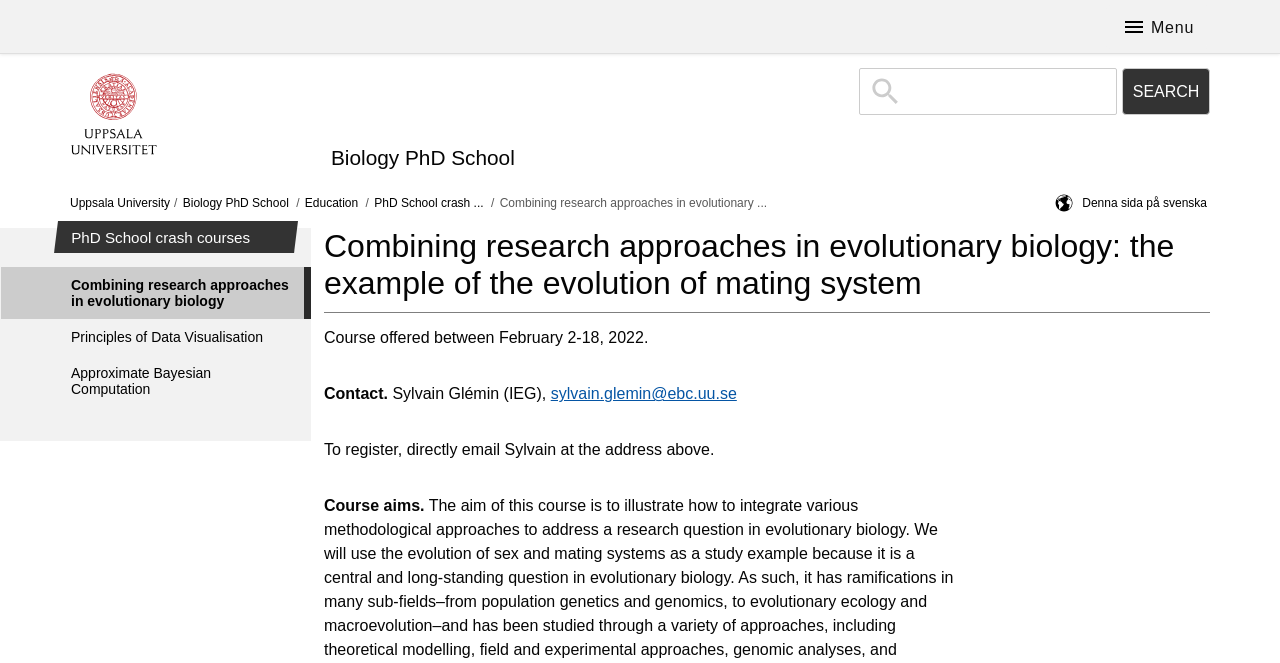Locate the bounding box coordinates of the region to be clicked to comply with the following instruction: "View the Privacy Policy". The coordinates must be four float numbers between 0 and 1, in the form [left, top, right, bottom].

None